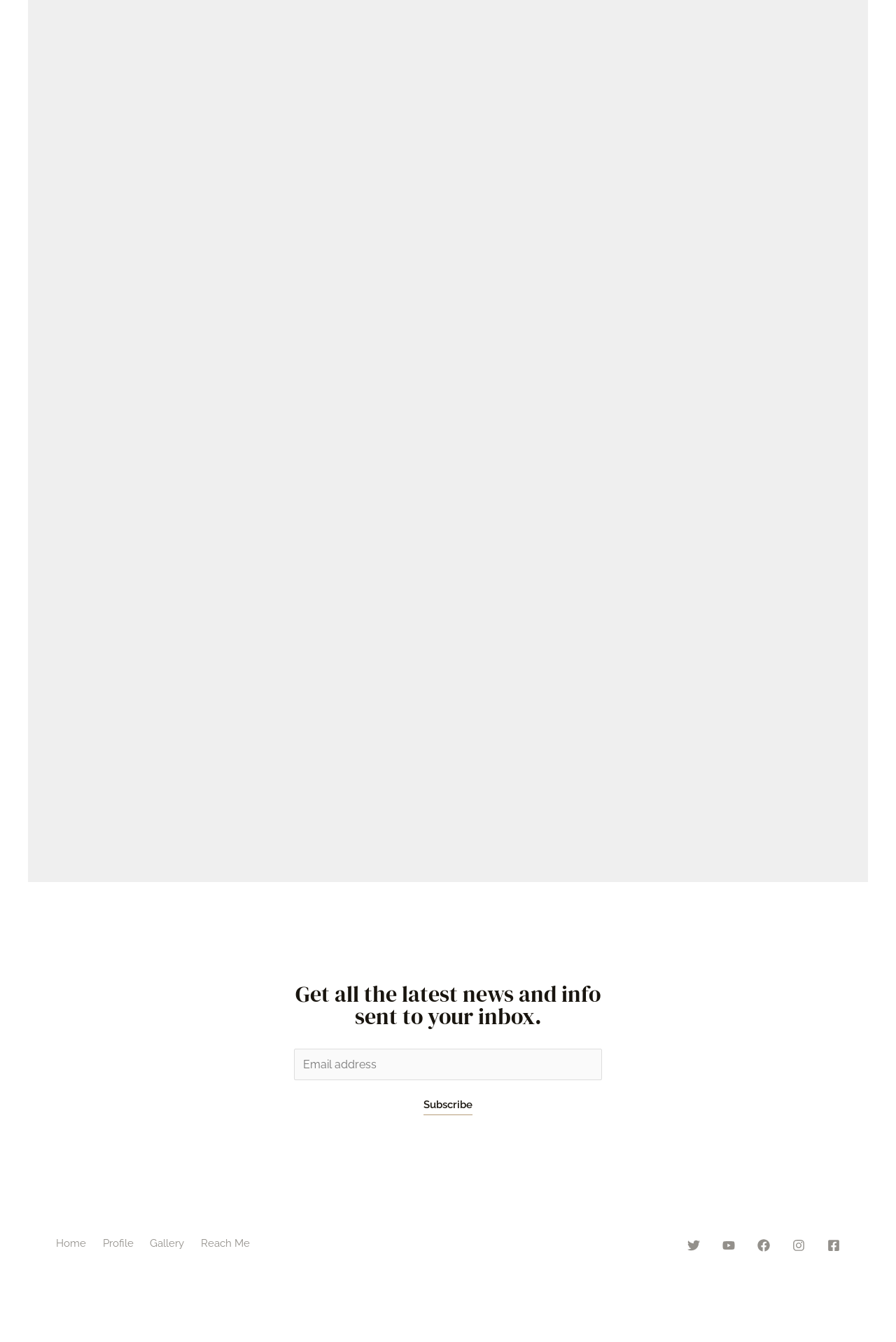How many navigation links are there?
Analyze the image and deliver a detailed answer to the question.

I found the navigation links 'Home', 'Profile', 'Gallery', and 'Reach Me' at the bottom of the webpage, which are part of the site navigation.